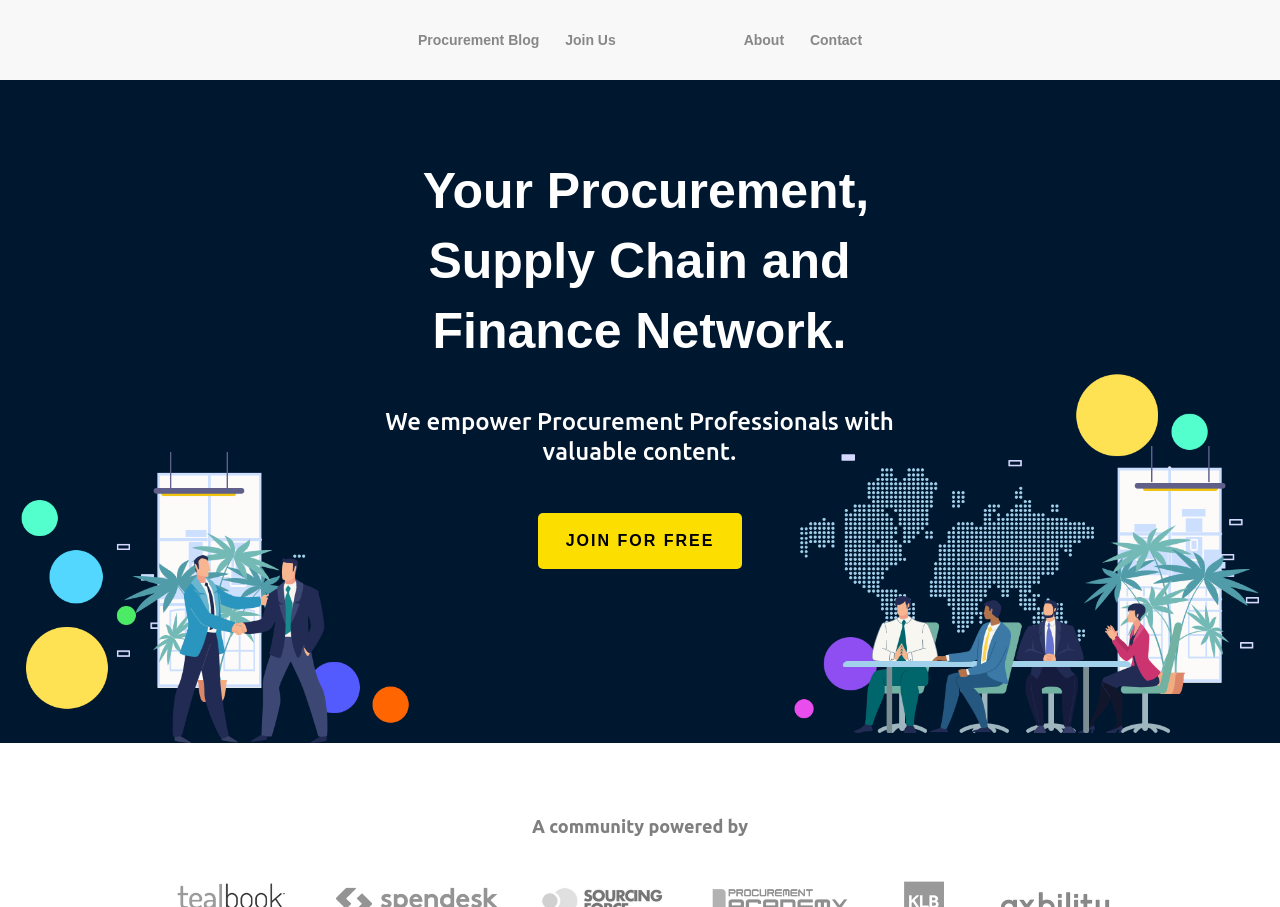What is the purpose of the community?
Please provide a single word or phrase as your answer based on the screenshot.

Empower Procurement Professionals